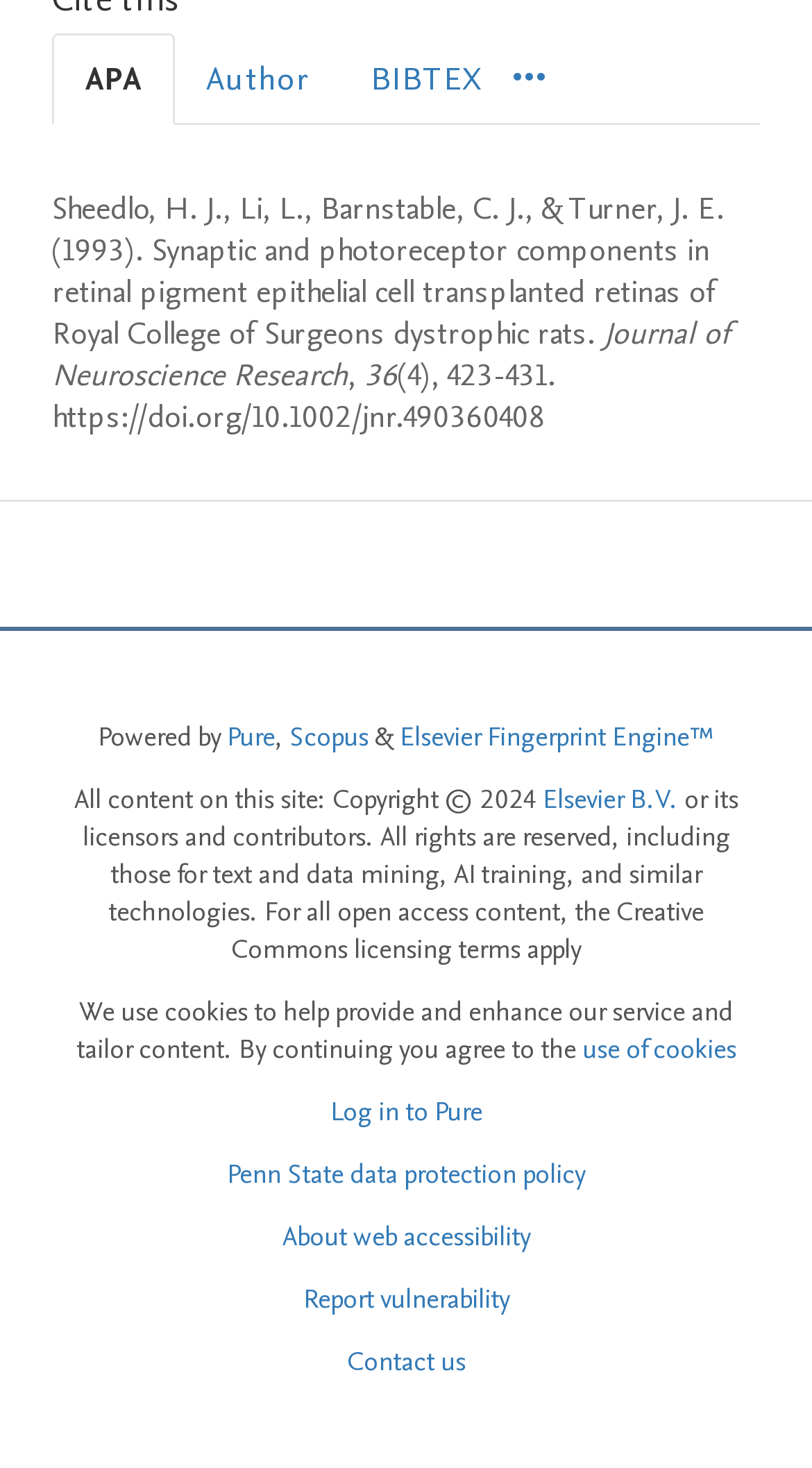What is the author of the cited paper?
Look at the image and provide a short answer using one word or a phrase.

Sheedlo, H. J.